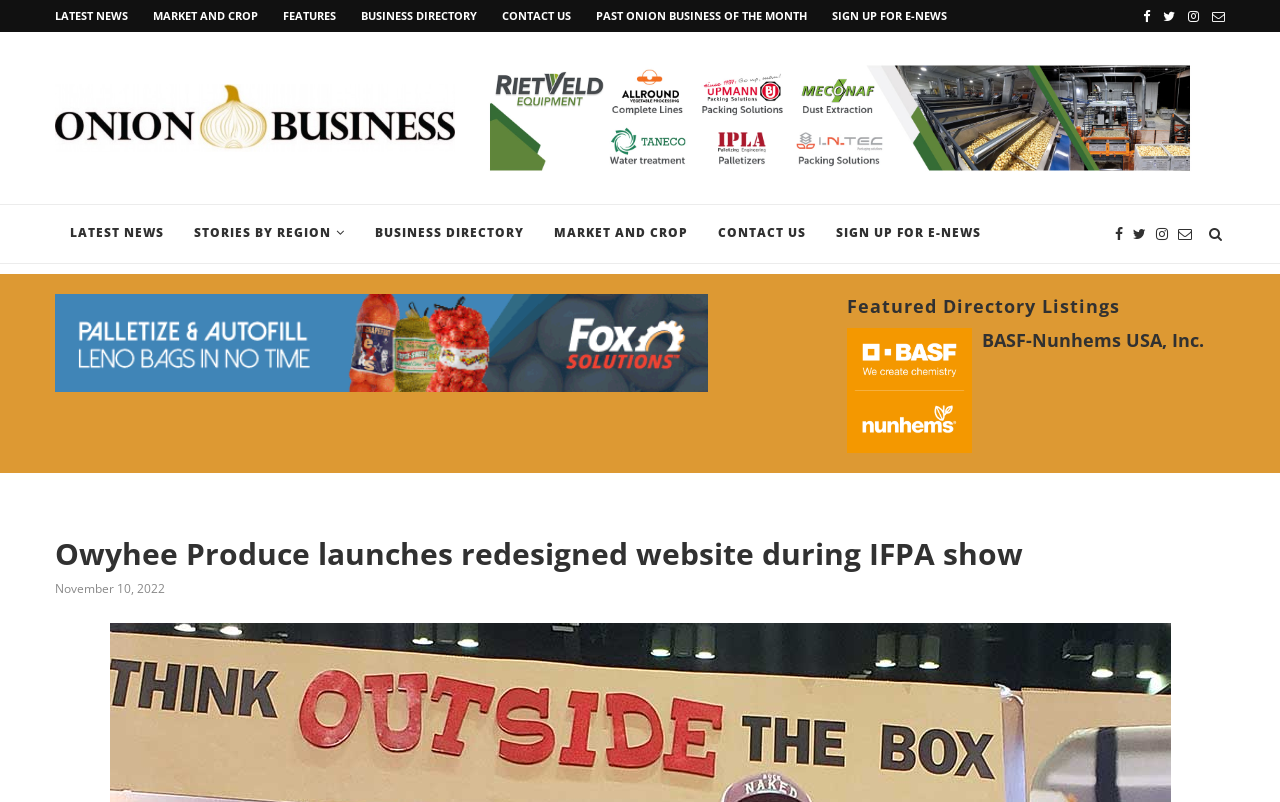What is the purpose of the 'SIGN UP FOR E-NEWS' link?
Please answer the question as detailed as possible.

The purpose of the 'SIGN UP FOR E-NEWS' link can be determined by its text content, which suggests that it is intended for users to sign up for a newsletter or email news service.